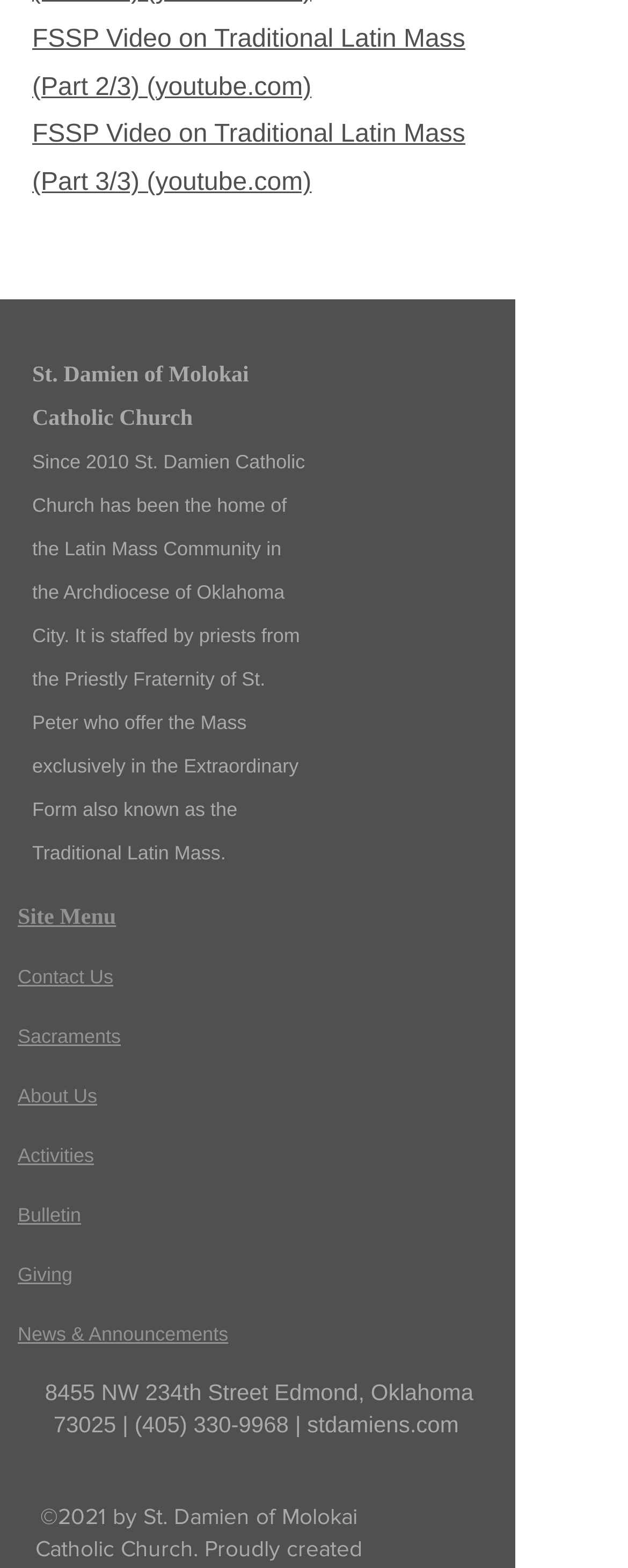Please provide the bounding box coordinates for the element that needs to be clicked to perform the following instruction: "Contact the church". The coordinates should be given as four float numbers between 0 and 1, i.e., [left, top, right, bottom].

[0.028, 0.616, 0.18, 0.63]